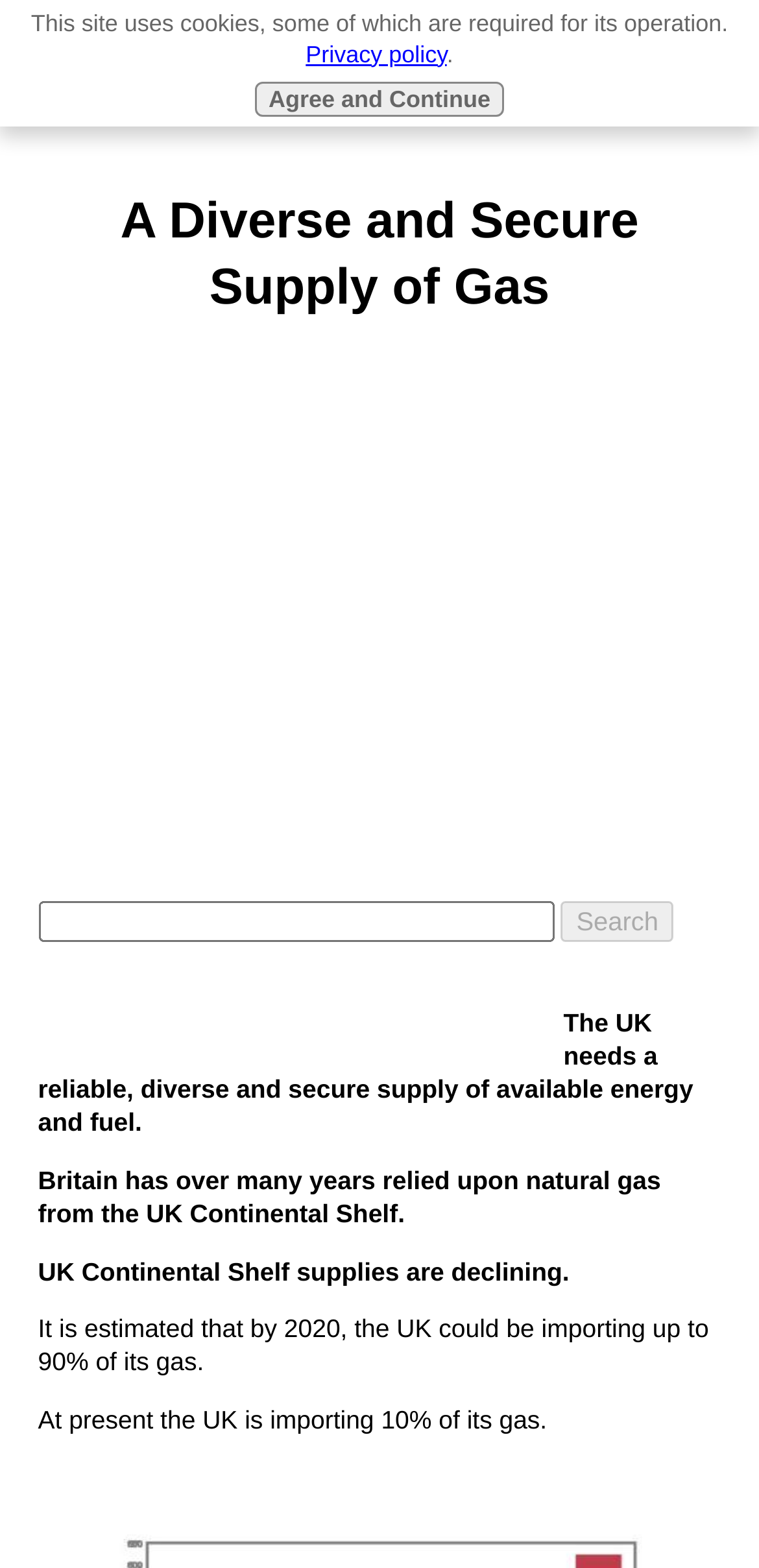What is the current percentage of gas imported by the UK?
Please provide a single word or phrase as your answer based on the screenshot.

10%